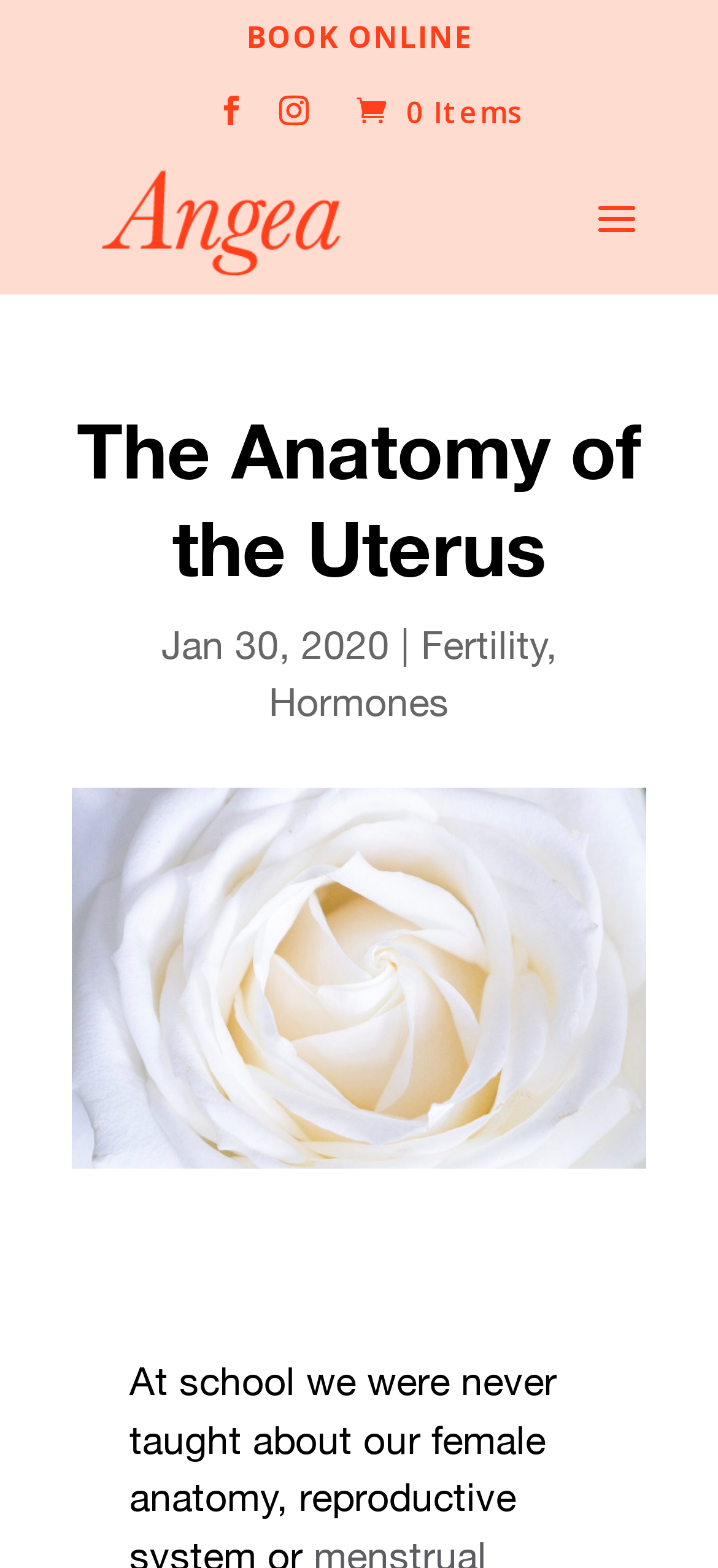Generate an in-depth caption that captures all aspects of the webpage.

The webpage is about the anatomy of the uterus, with a focus on female reproductive health. At the top, there is a navigation bar with several links, including "BOOK ONLINE" and "Angea", which is accompanied by an image of the Angea logo. There are also social media links, represented by icons, and a search bar with a searchbox labeled "Search for:".

Below the navigation bar, the main content of the page is headed by a title "The Anatomy of the Uterus", which spans across the top of the page. Underneath the title, there is a publication date "Jan 30, 2020" followed by a separator line and a link to "Fertility". 

On the left side of the page, there is a large image that takes up most of the vertical space, likely an illustration of the uterus. To the right of the image, there are two links, "Hormones" and another link that is not labeled. 

The overall layout of the page is organized, with clear headings and concise text, making it easy to navigate and find relevant information about the anatomy of the uterus.